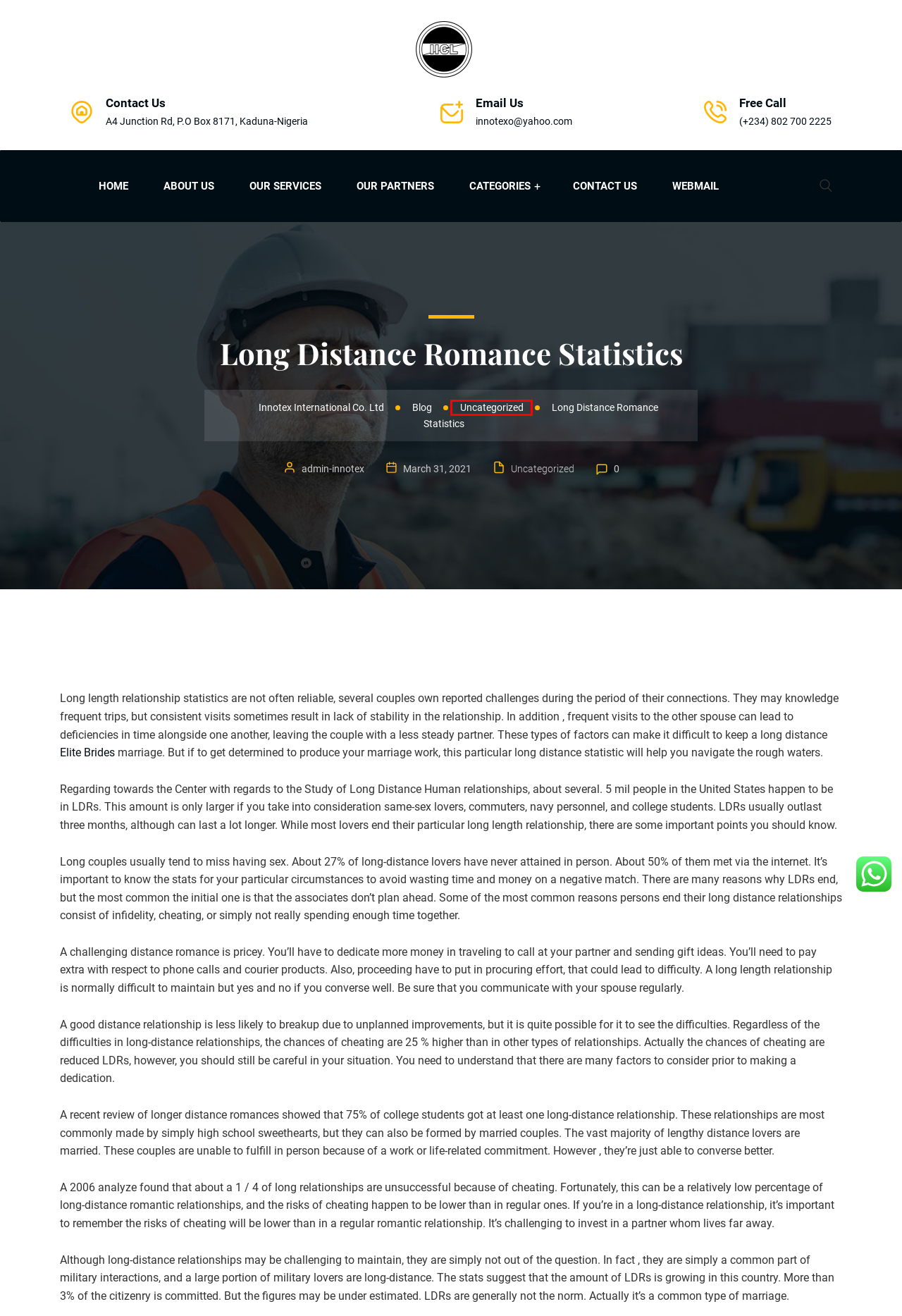Given a screenshot of a webpage with a red rectangle bounding box around a UI element, select the best matching webpage description for the new webpage that appears after clicking the highlighted element. The candidate descriptions are:
A. Our Services - Innotex International Co. Ltd
B. Uncategorized - Innotex International Co. Ltd
C. Contact Us - Innotex International Co. Ltd
D. Our Partners - Innotex International Co. Ltd
E. PRODUCTS - Innotex International Co. Ltd
F. Webmail Login
G. Innotexco - Innotex International Co. Ltd
H. Blog - Innotex International Co. Ltd

B